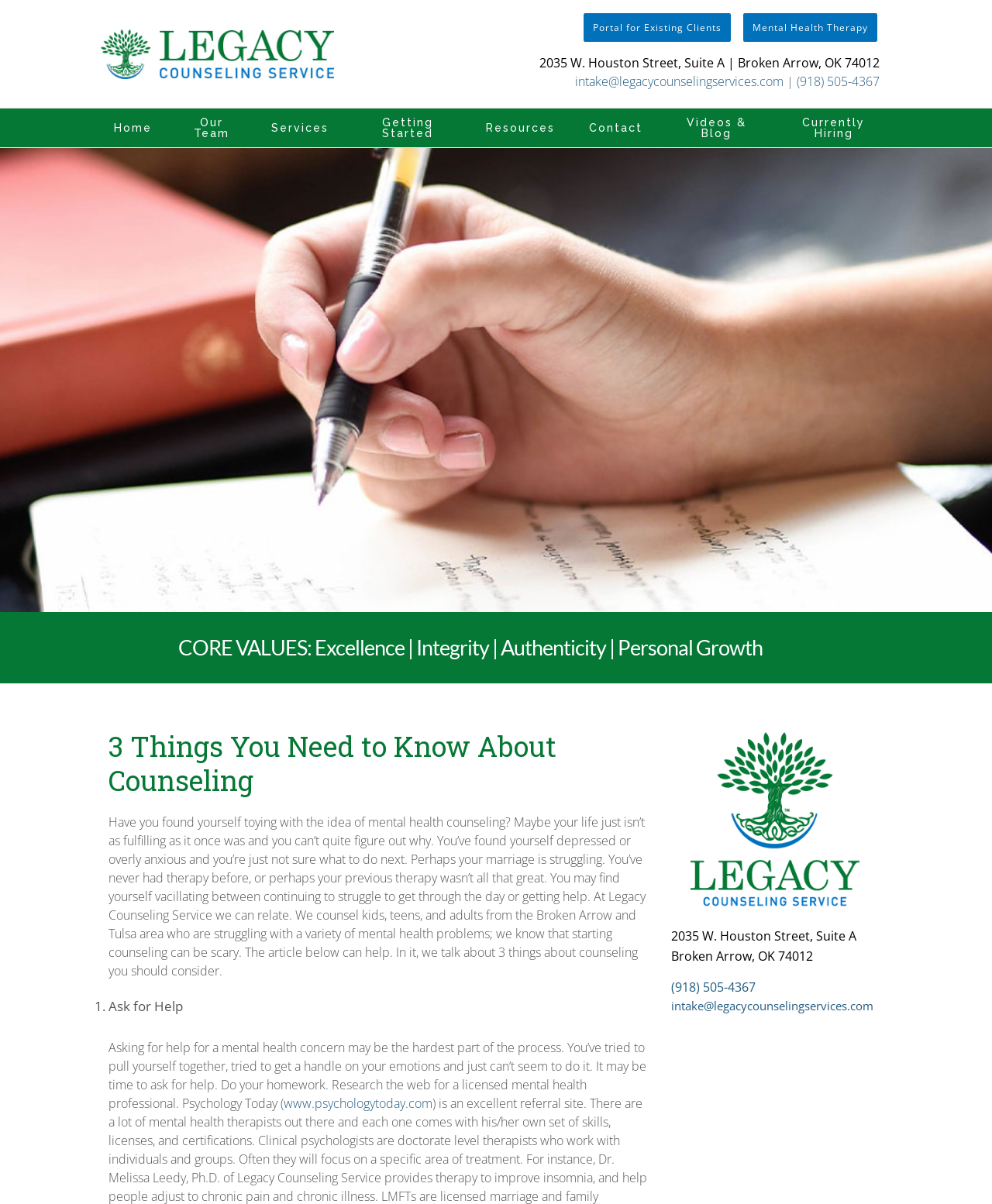Please identify the bounding box coordinates of the region to click in order to complete the task: "Read about CORE VALUES". The coordinates must be four float numbers between 0 and 1, specified as [left, top, right, bottom].

[0.179, 0.527, 0.768, 0.548]